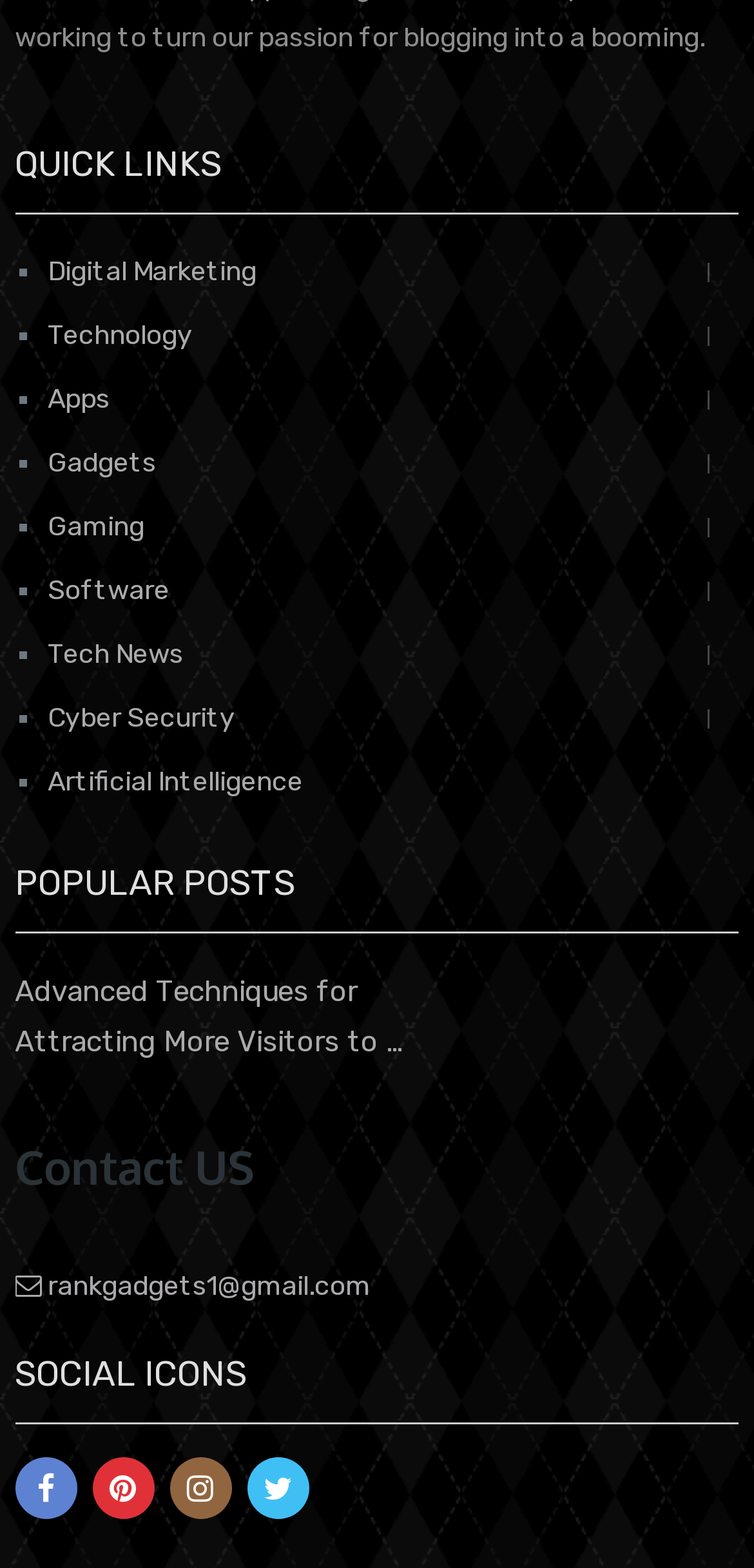Determine the bounding box of the UI element mentioned here: "Artificial Intelligence". The coordinates must be in the format [left, top, right, bottom] with values ranging from 0 to 1.

[0.064, 0.488, 0.441, 0.509]